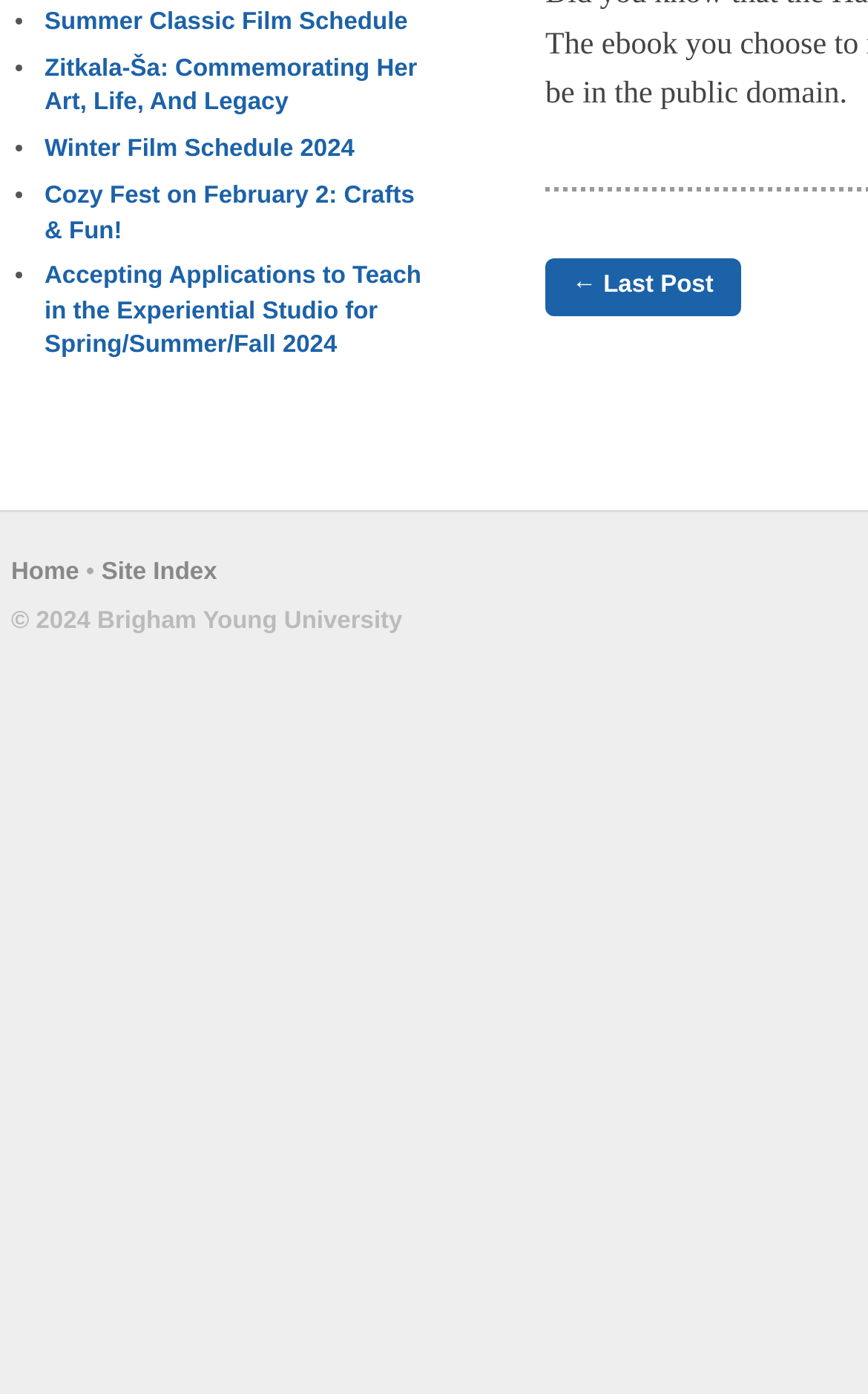Using the element description: "Site Index", determine the bounding box coordinates for the specified UI element. The coordinates should be four float numbers between 0 and 1, [left, top, right, bottom].

[0.117, 0.4, 0.25, 0.419]